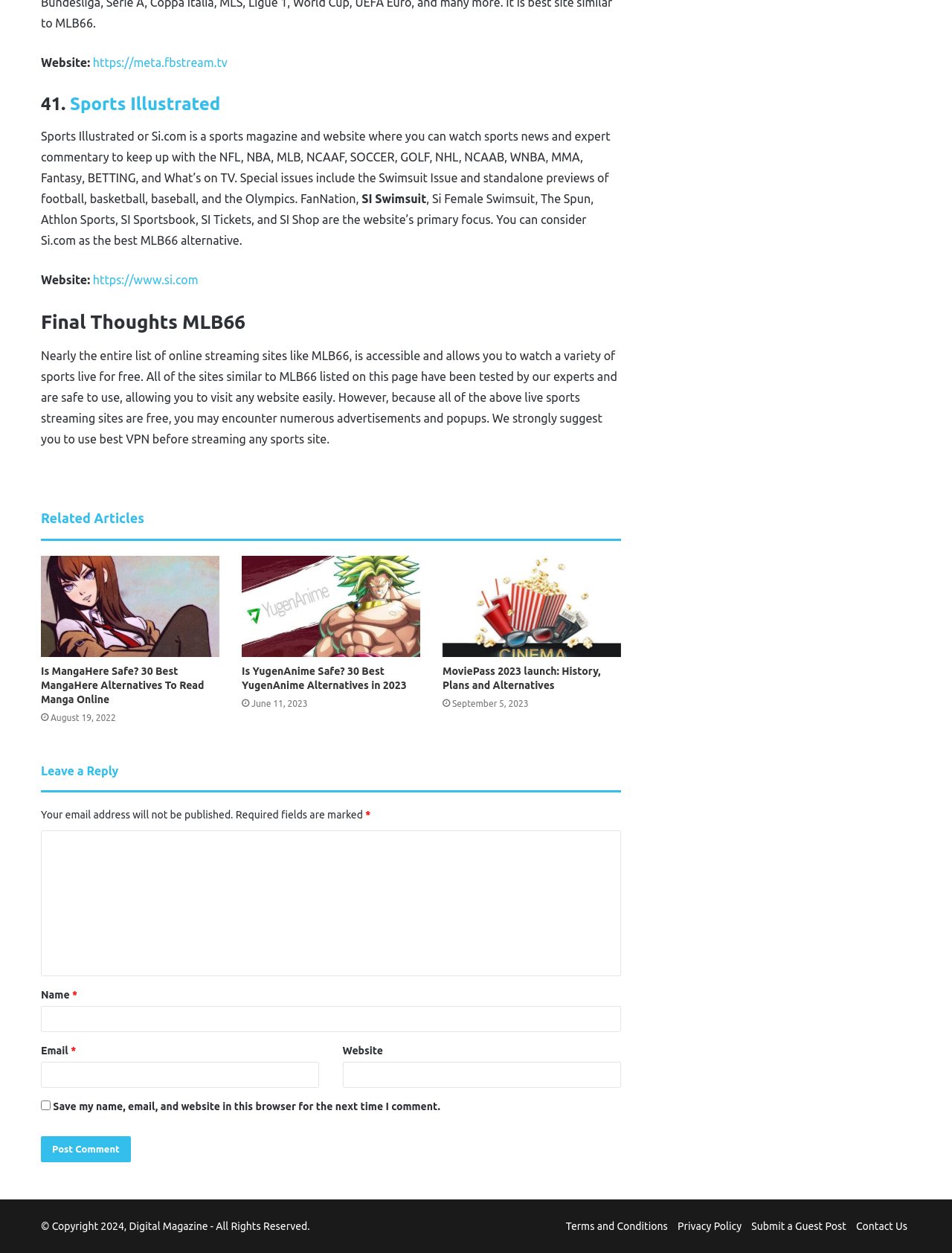What is the date of the article 'Is MangaHere Safe? 30 Best MangaHere Alternatives To Read Manga Online'?
Make sure to answer the question with a detailed and comprehensive explanation.

The answer can be found in the StaticText 'August 19, 2022' which is associated with the article 'Is MangaHere Safe? 30 Best MangaHere Alternatives To Read Manga Online'.